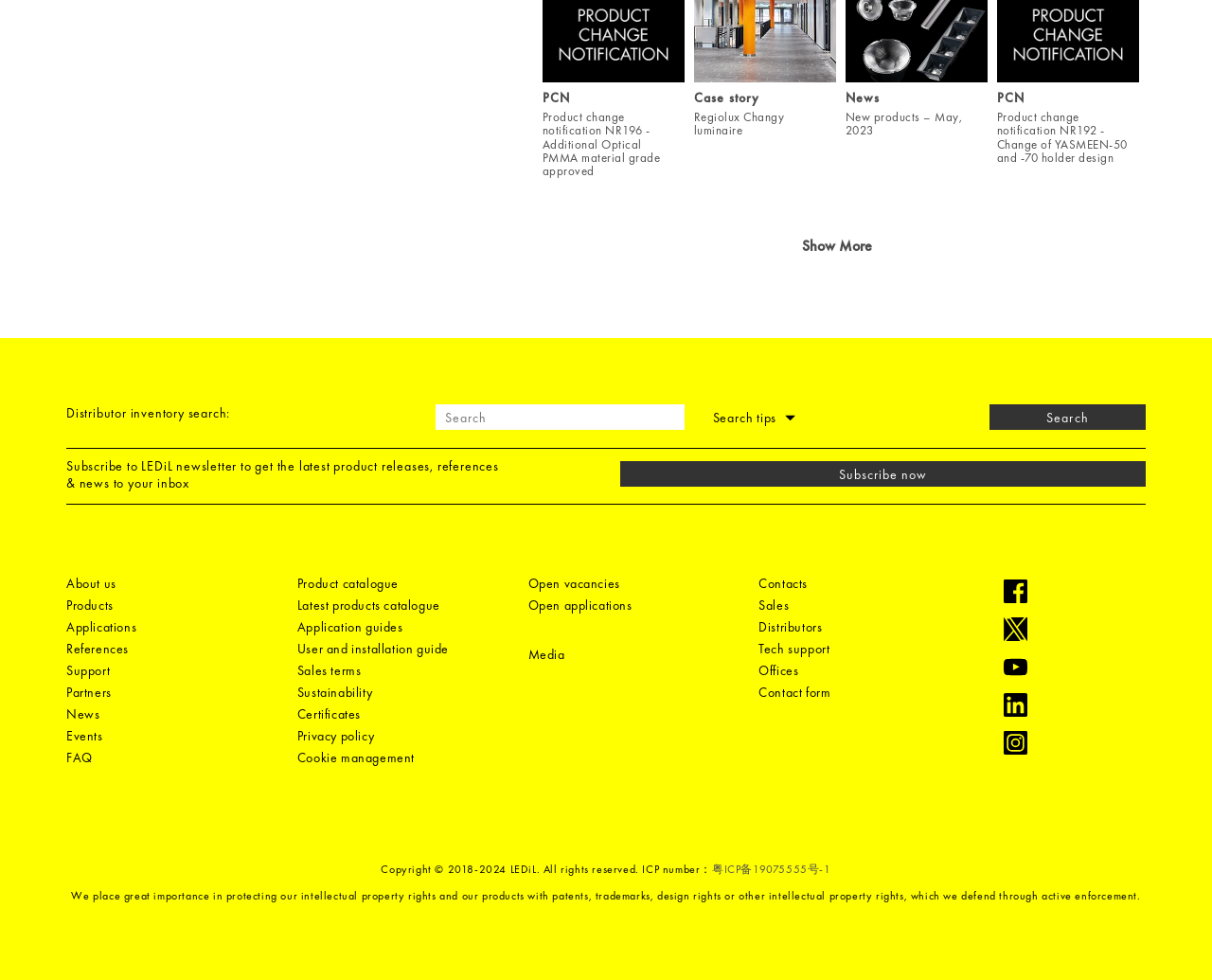Locate the bounding box coordinates of the item that should be clicked to fulfill the instruction: "Subscribe to the newsletter".

[0.512, 0.471, 0.945, 0.497]